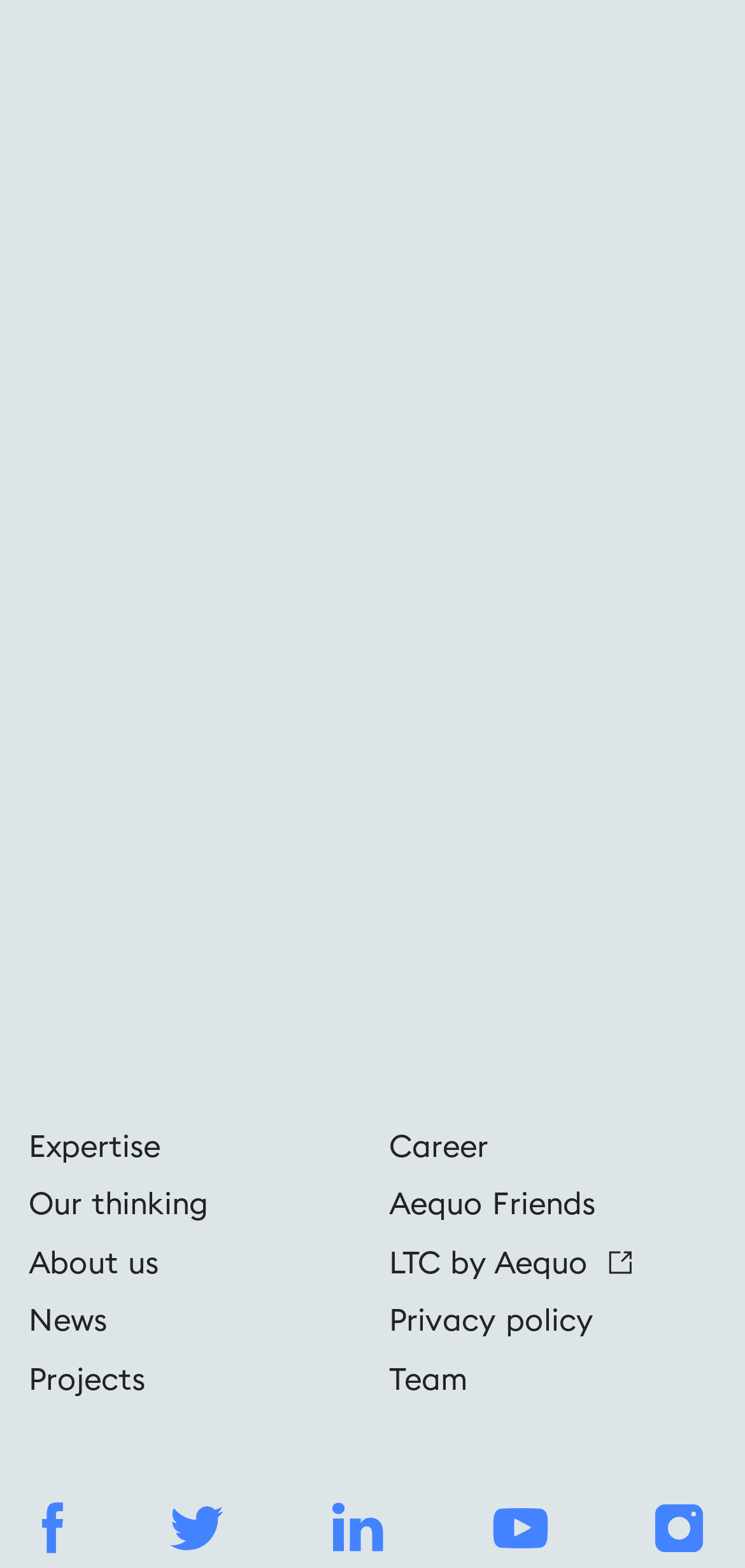Can you identify the bounding box coordinates of the clickable region needed to carry out this instruction: 'Contact the website owner via email'? The coordinates should be four float numbers within the range of 0 to 1, stated as [left, top, right, bottom].

None